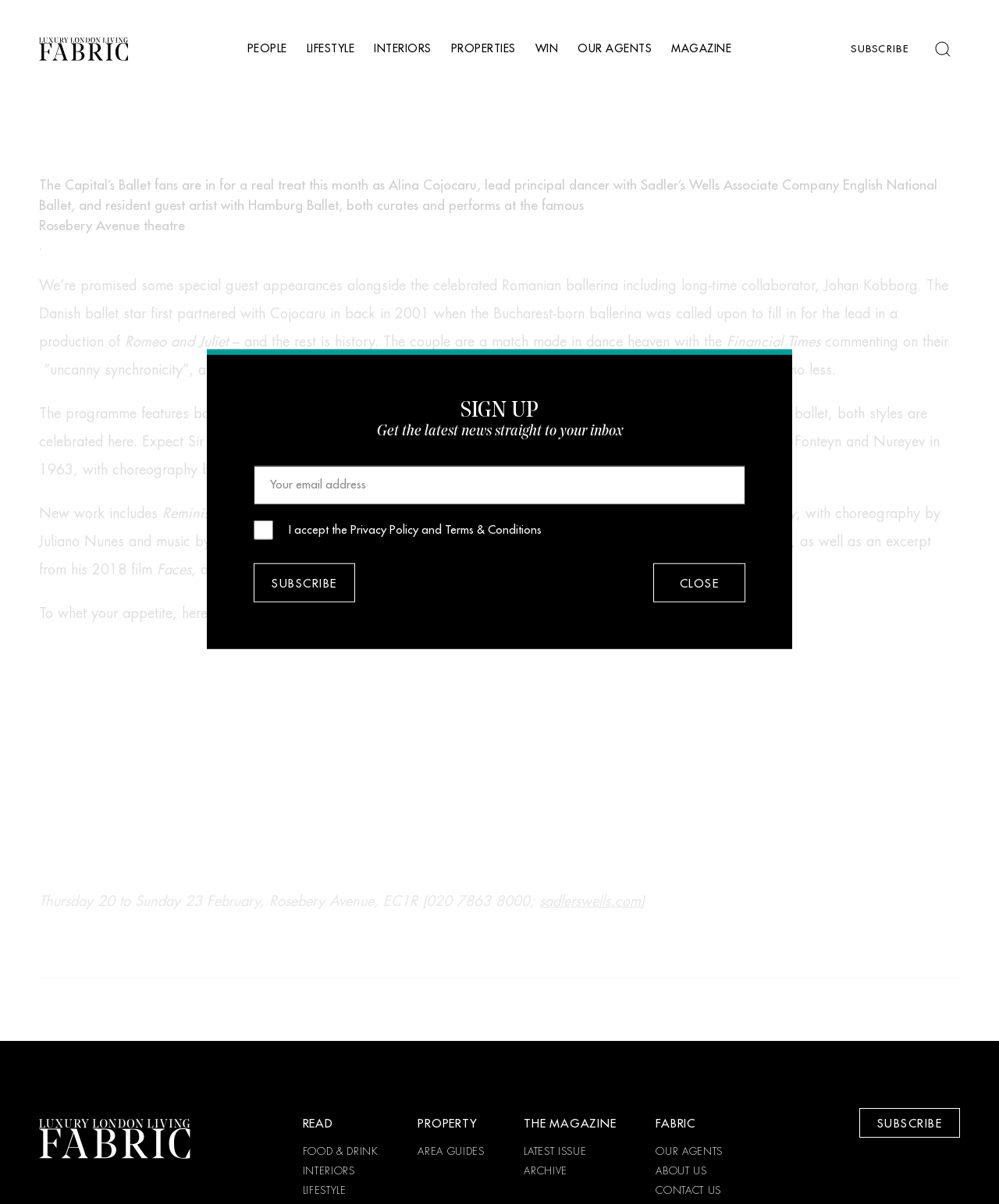Please provide a comprehensive answer to the question below using the information from the image: What is the duration of Alina Cojocaru's performance at Sadler's Wells?

The article states that Alina Cojocaru's performance at Sadler's Wells will take place from Thursday 20 to Sunday 23 February.